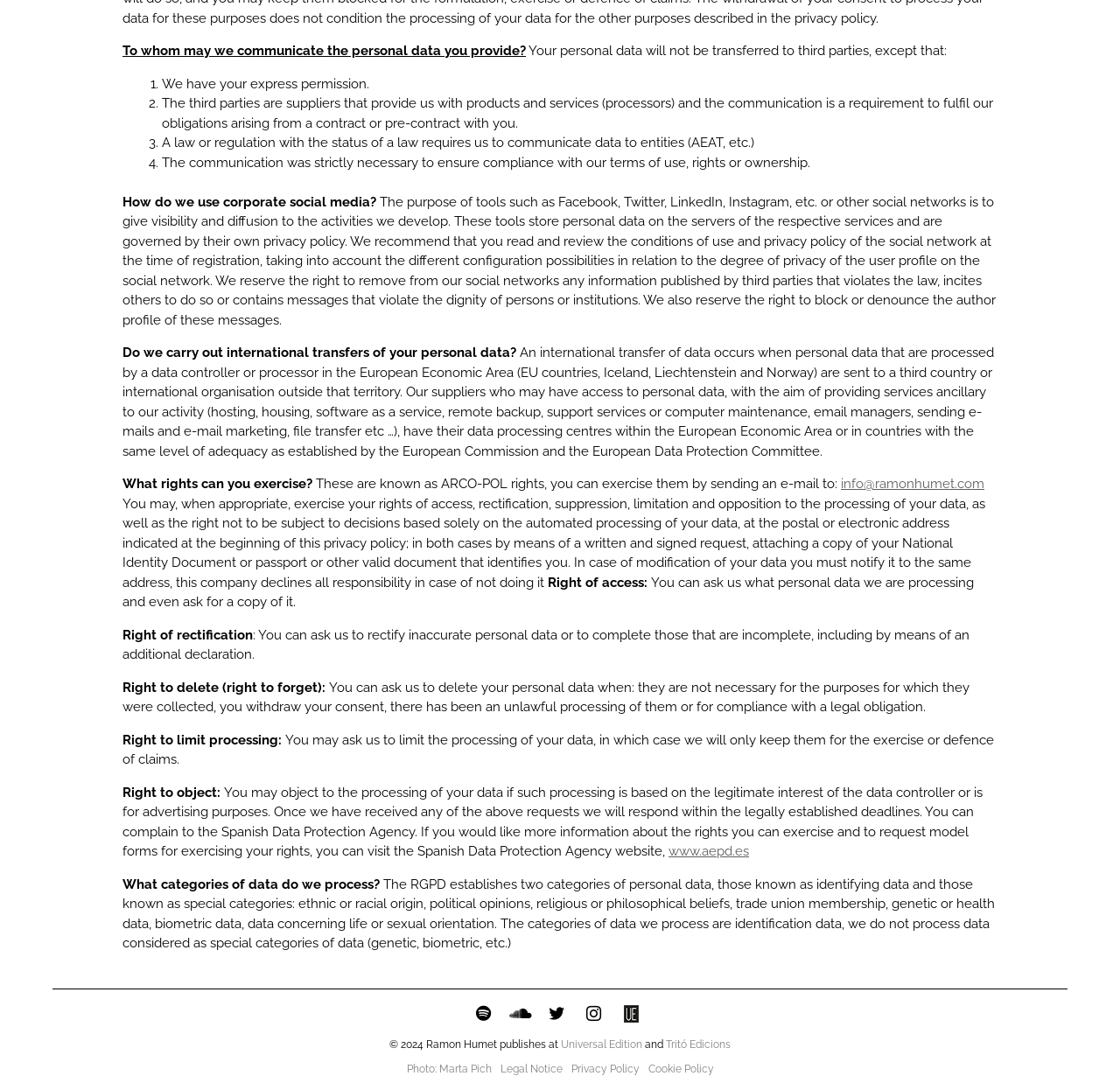Where are the data processing centers of suppliers located?
Answer the question in a detailed and comprehensive manner.

According to the section 'Do we carry out international transfers of your personal data?', our suppliers who may have access to personal data have their data processing centers within the European Economic Area or in countries with the same level of adequacy as established by the European Commission and the European Data Protection Committee.